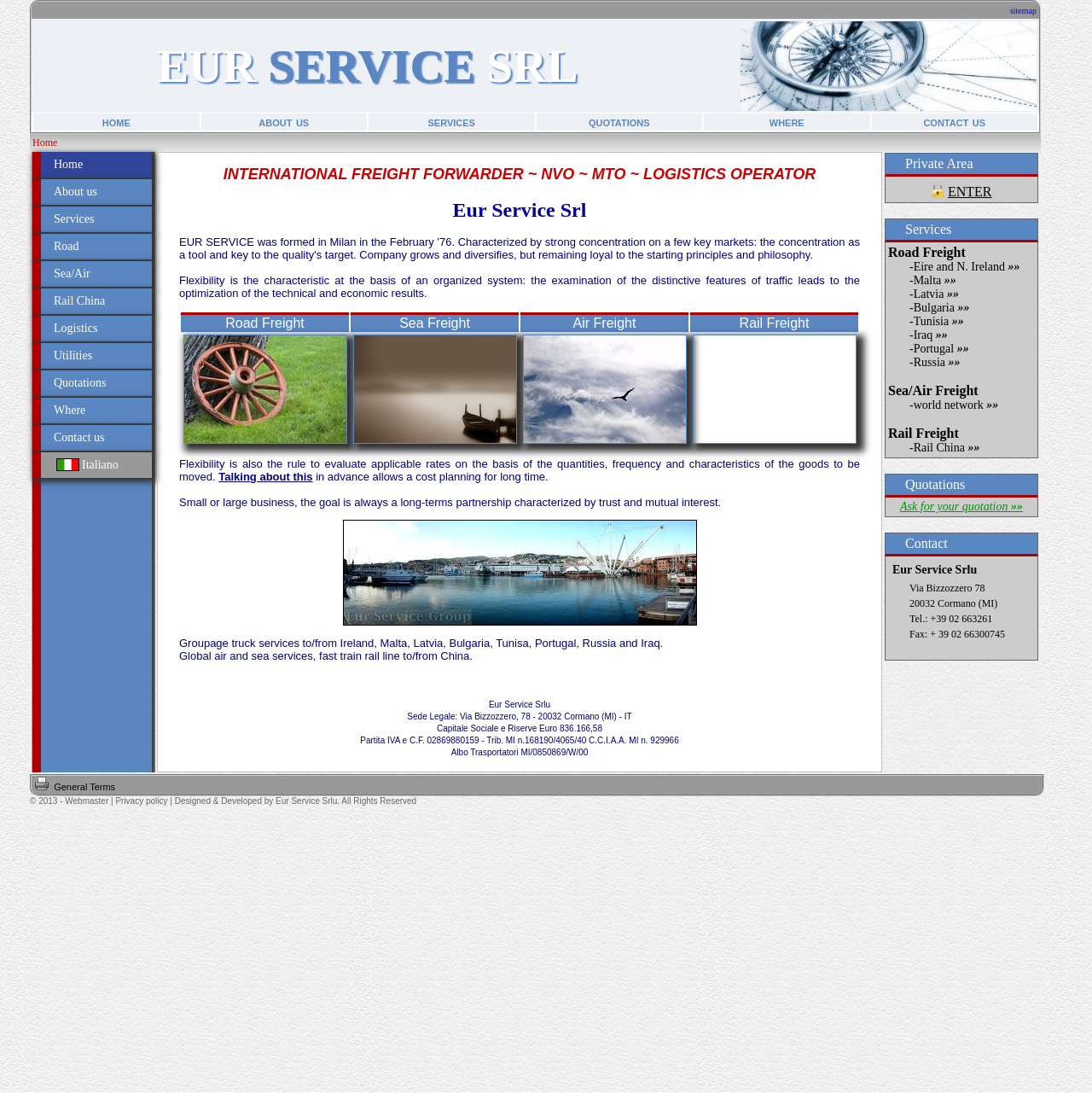From the webpage screenshot, identify the region described by EUR SERVICE SRL. Provide the bounding box coordinates as (top-left x, top-left y, bottom-right x, bottom-right y), with each value being a floating point number between 0 and 1.

[0.144, 0.037, 0.529, 0.084]